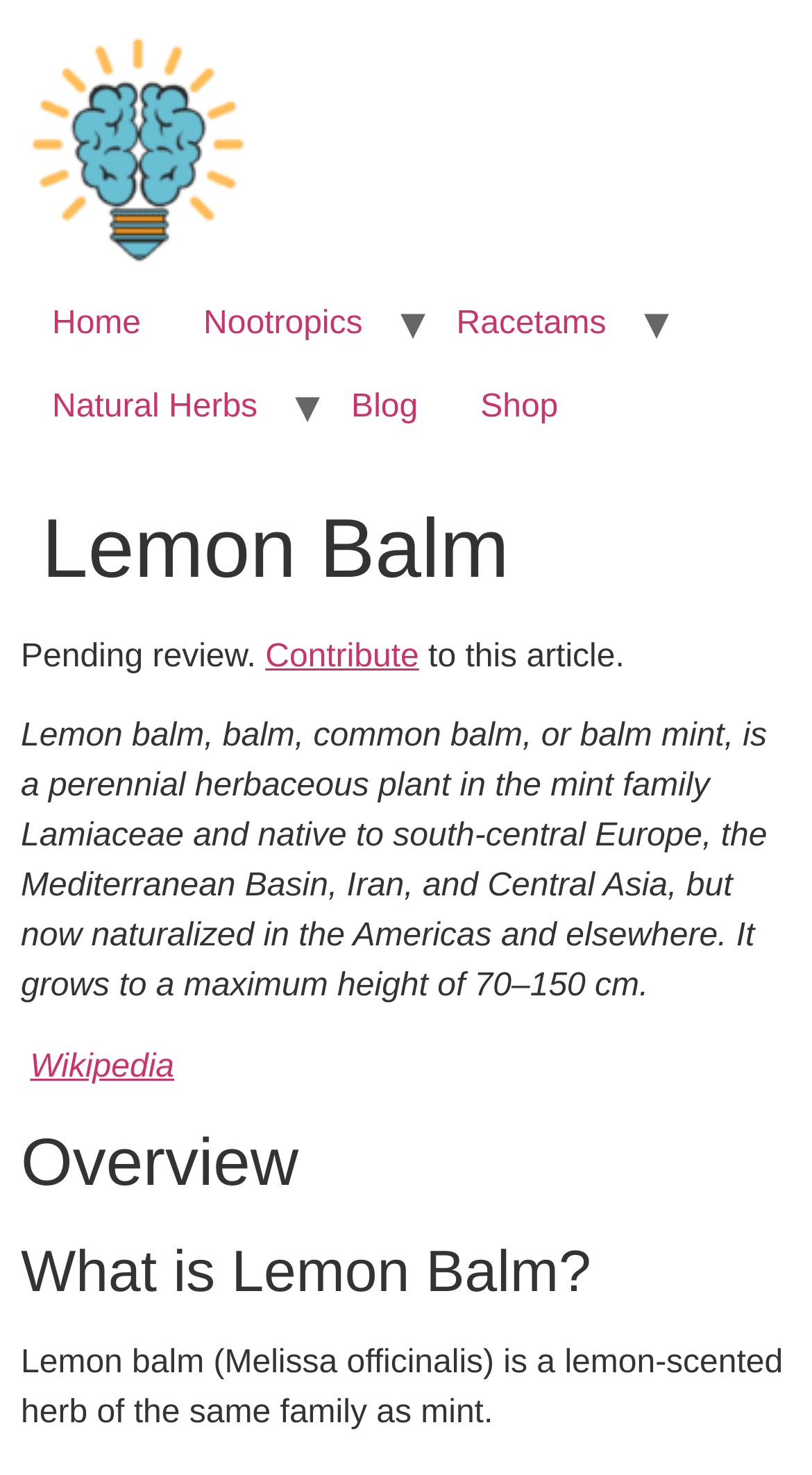What is the source of the information on this page? Based on the image, give a response in one word or a short phrase.

Wikipedia